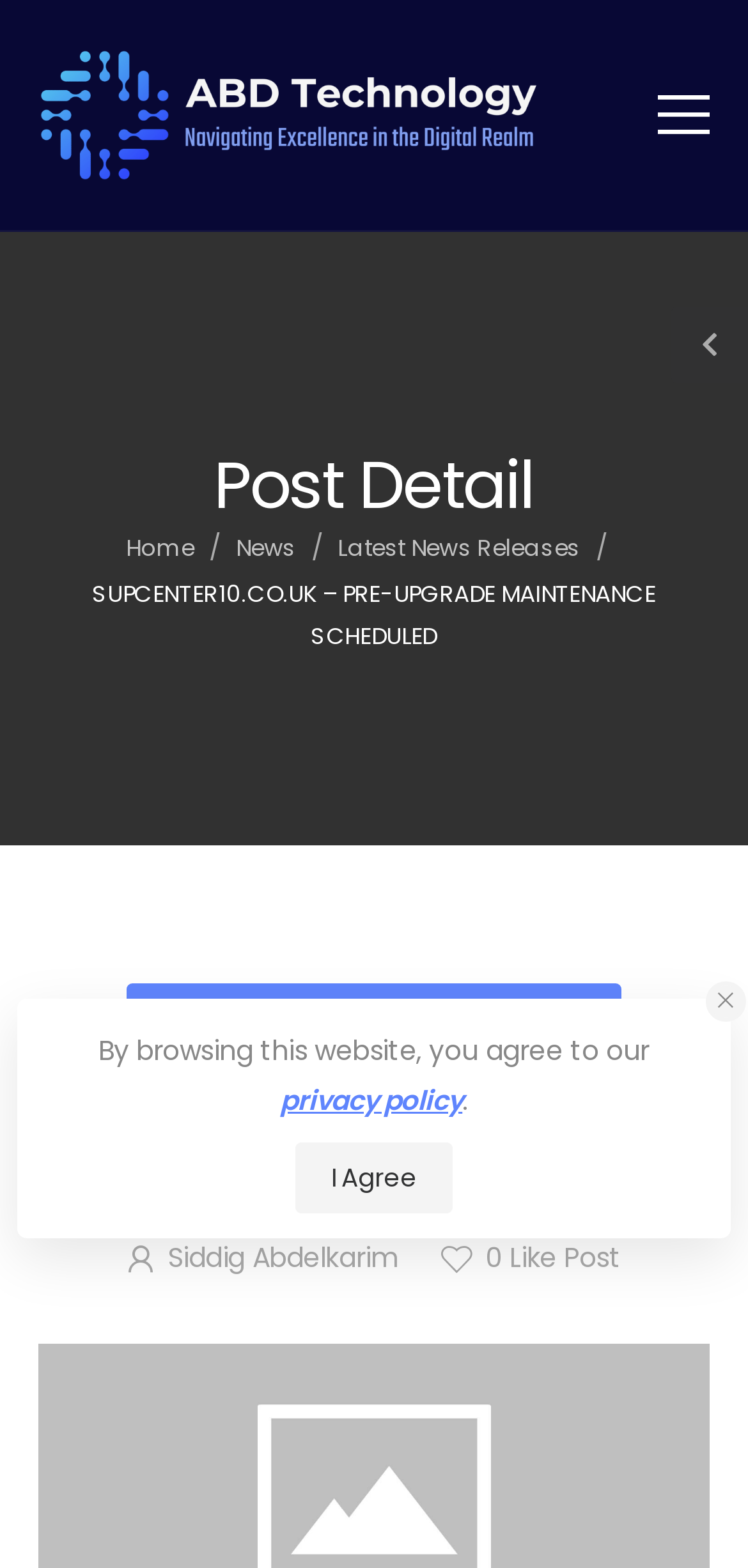Locate the bounding box coordinates of the element that needs to be clicked to carry out the instruction: "View Latest News Releases". The coordinates should be given as four float numbers ranging from 0 to 1, i.e., [left, top, right, bottom].

[0.451, 0.339, 0.776, 0.36]